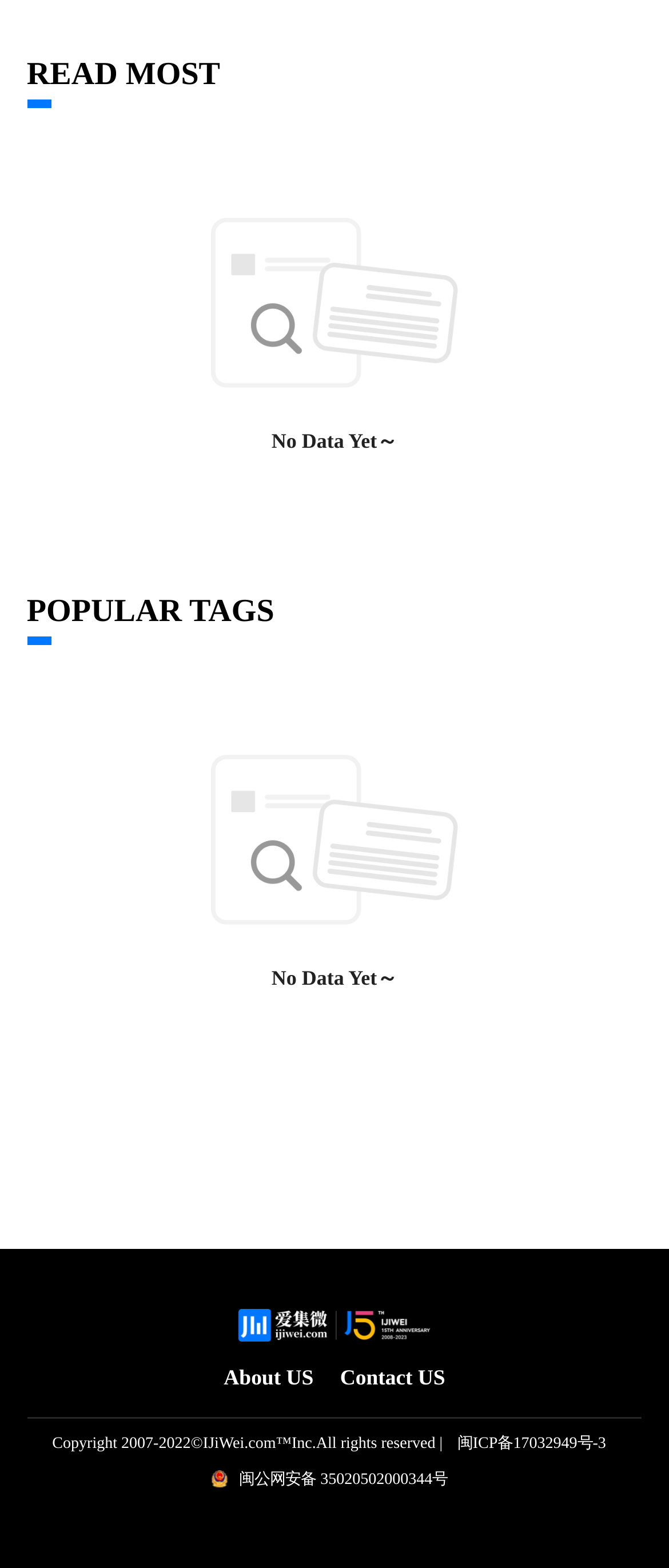Find the bounding box coordinates for the element described here: "Subscribe".

None